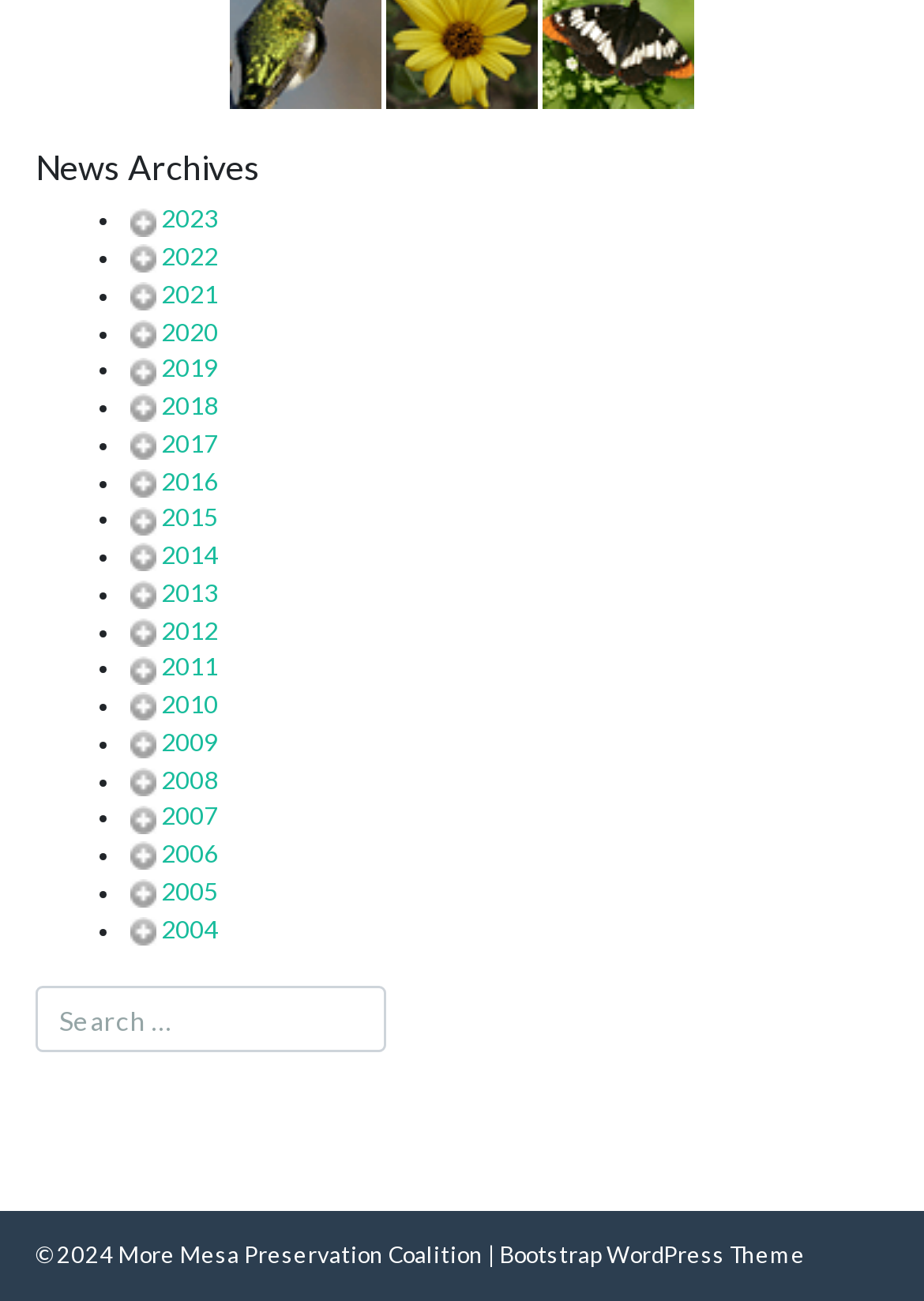Determine the bounding box for the UI element that matches this description: "name="s" placeholder="Search …" title="Search for:"".

[0.038, 0.758, 0.418, 0.809]